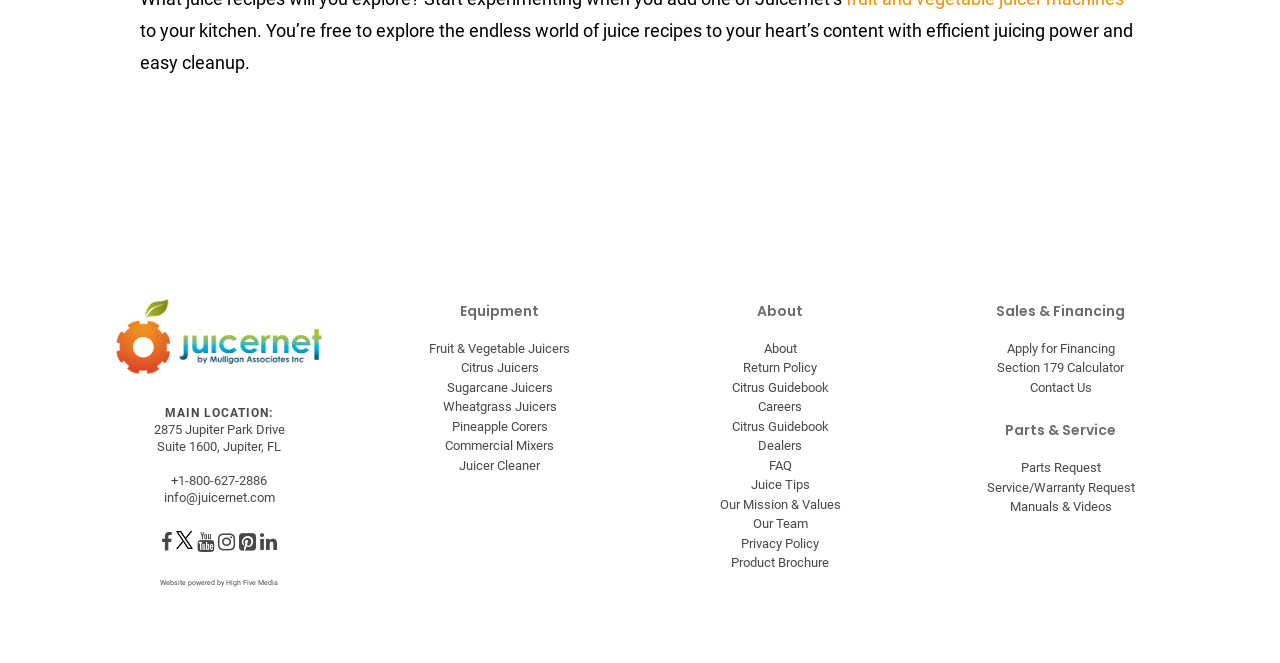Identify the bounding box coordinates for the element you need to click to achieve the following task: "Read the blog". Provide the bounding box coordinates as four float numbers between 0 and 1, in the form [left, top, right, bottom].

None